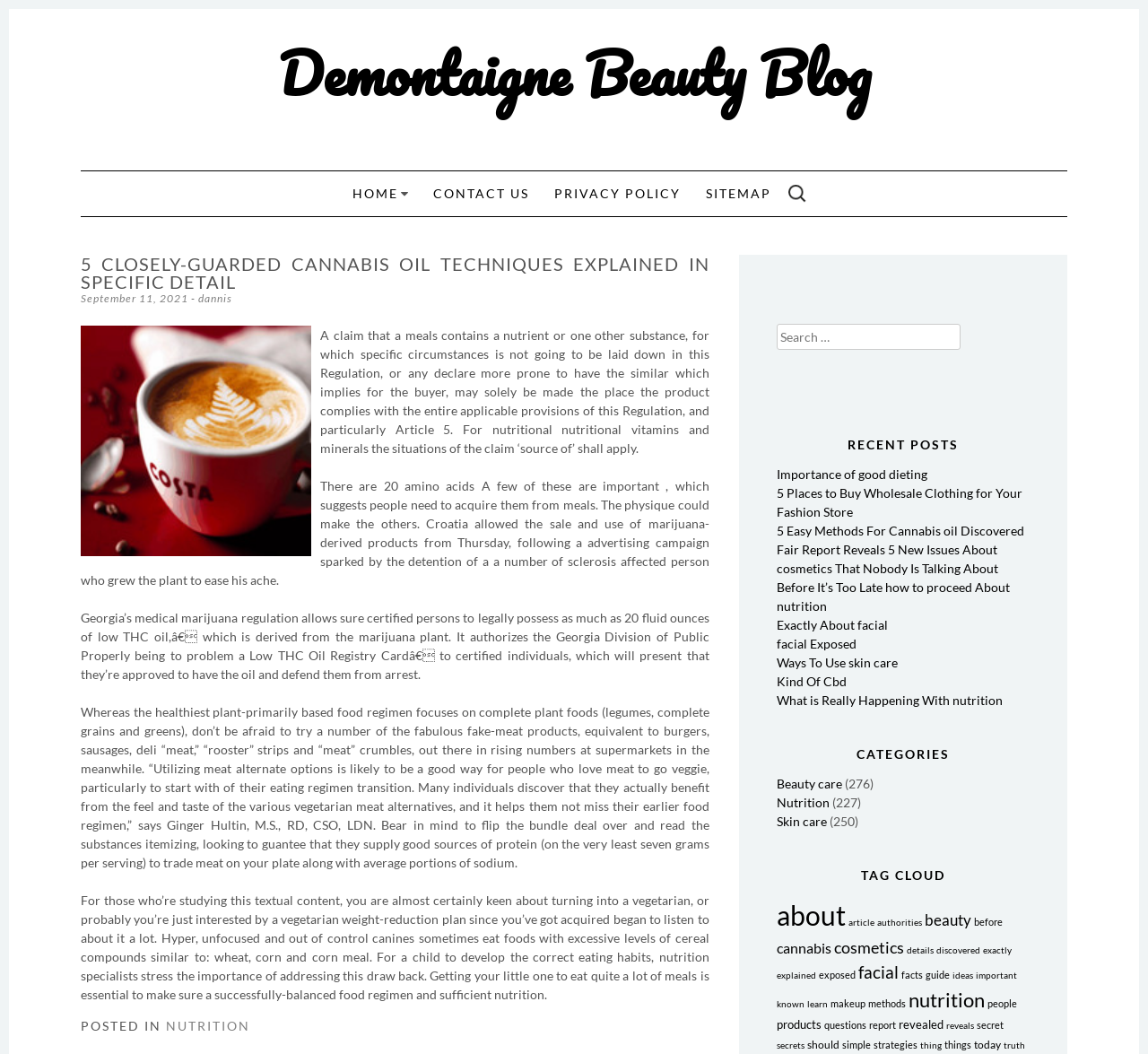Locate the bounding box coordinates of the area that needs to be clicked to fulfill the following instruction: "View recent posts". The coordinates should be in the format of four float numbers between 0 and 1, namely [left, top, right, bottom].

[0.676, 0.409, 0.897, 0.435]